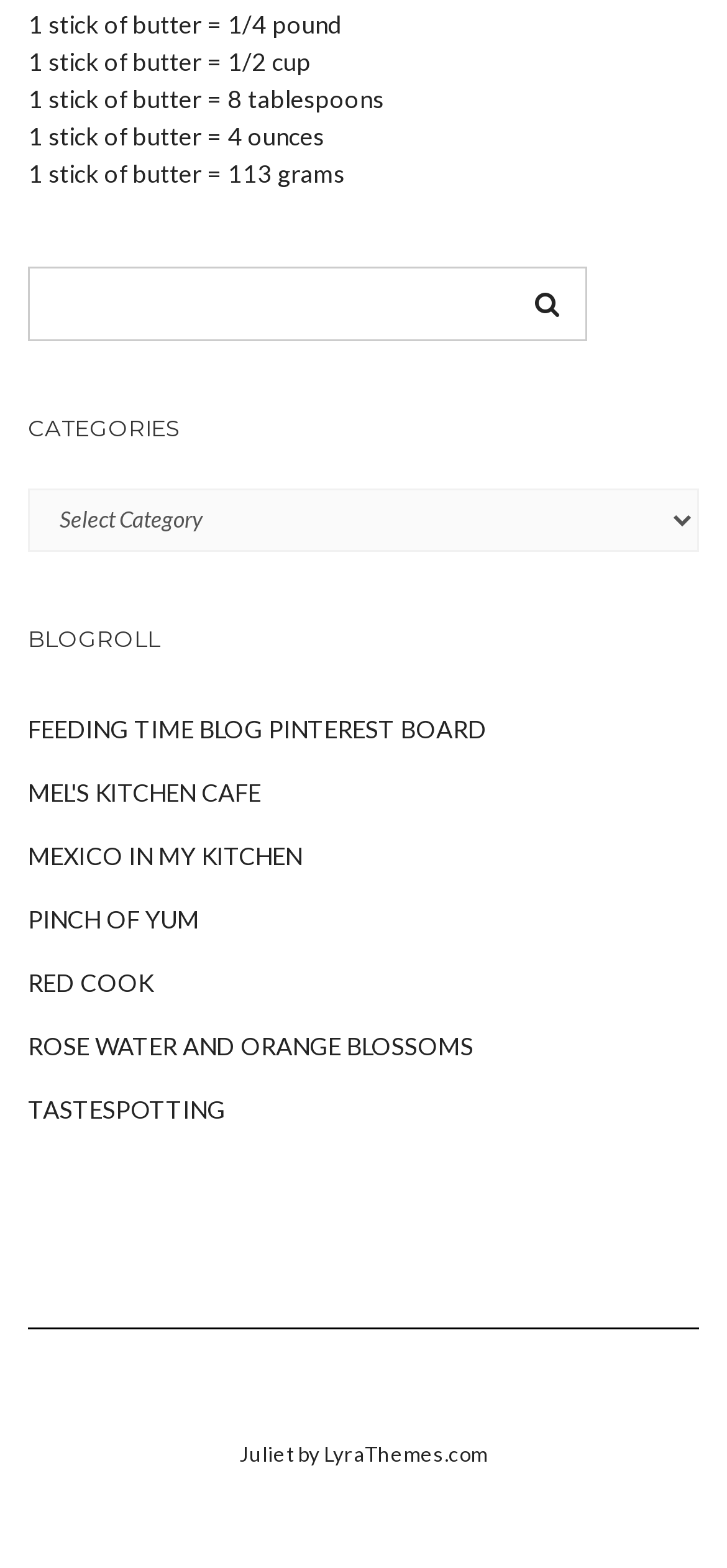Using the description: "parent_node: NBC New Shows 2022", identify the bounding box of the corresponding UI element in the screenshot.

None